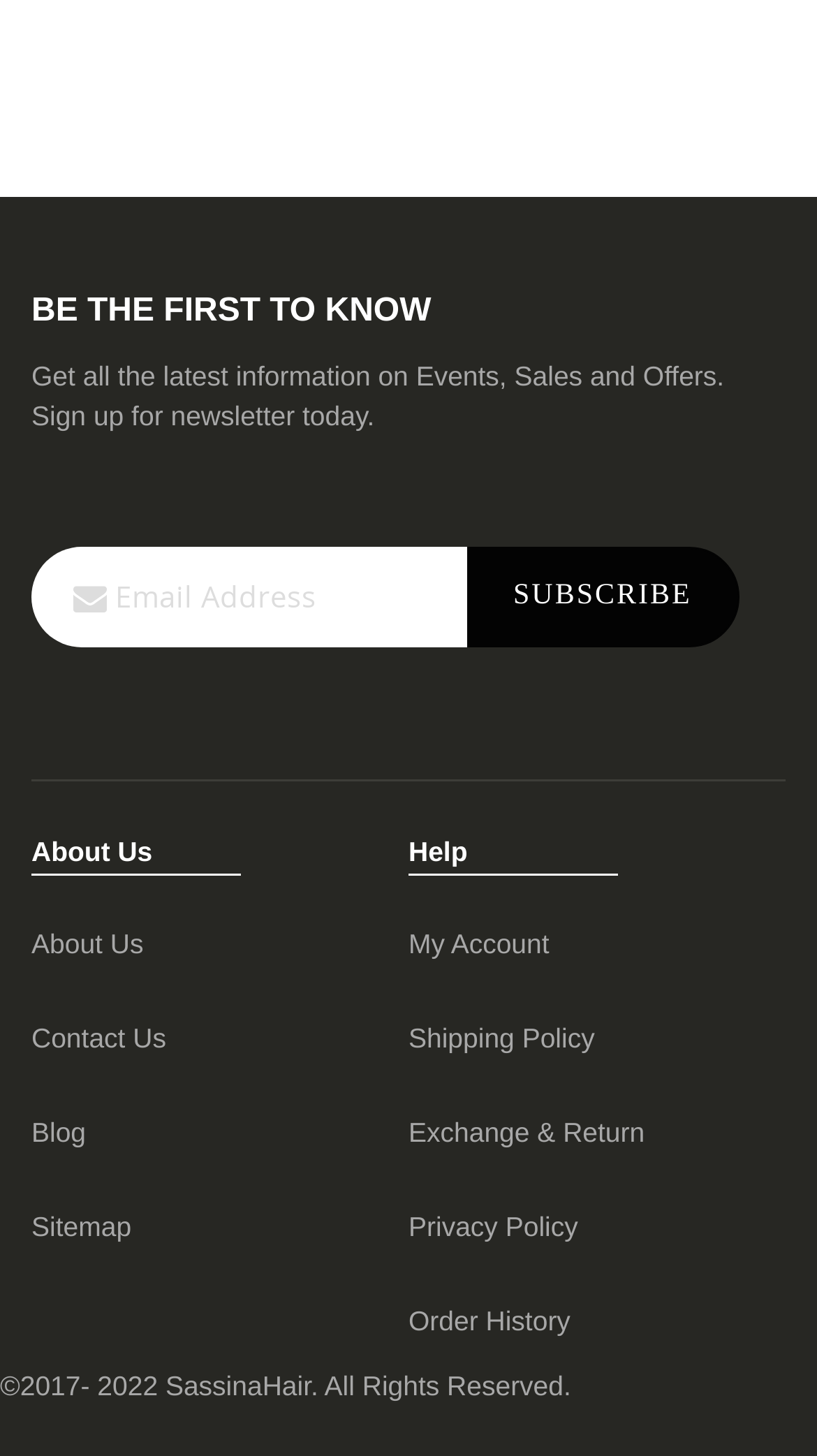Please identify the bounding box coordinates of the clickable region that I should interact with to perform the following instruction: "Read the blog". The coordinates should be expressed as four float numbers between 0 and 1, i.e., [left, top, right, bottom].

[0.038, 0.753, 0.5, 0.801]